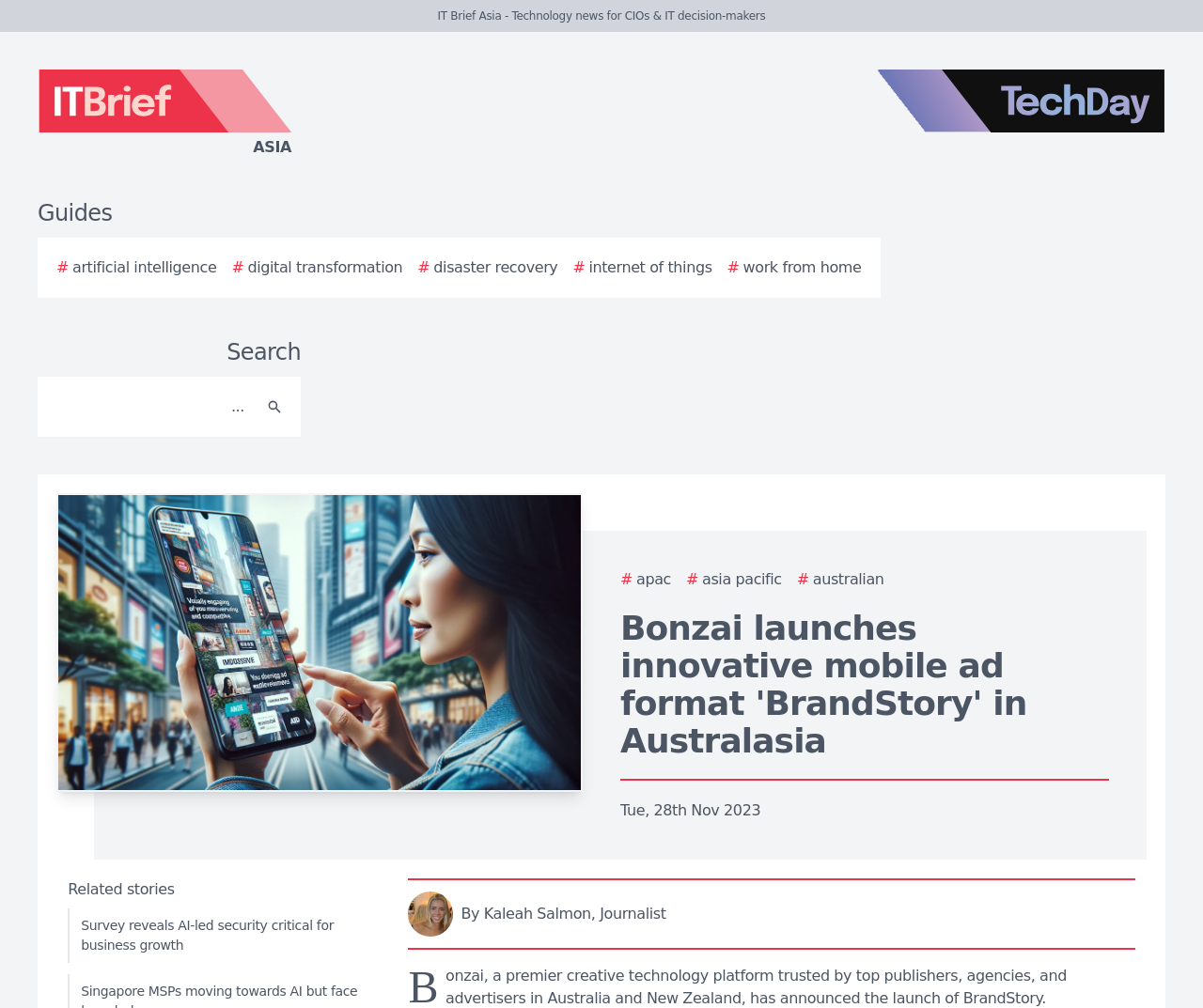Produce a meticulous description of the webpage.

The webpage appears to be a news article from IT Brief Asia, a technology news website for CIOs and IT decision-makers. At the top left, there is a logo of IT Brief Asia, accompanied by a link to the website. On the top right, there is a logo of TechDay. 

Below the logos, there are several links to guides and topics, including artificial intelligence, digital transformation, disaster recovery, internet of things, and work from home. A search bar is located below these links, consisting of a text box and a search button with a magnifying glass icon.

The main content of the webpage is an article titled "Bonzai launches innovative mobile ad format 'BrandStory' in Australasia". The article is dated Tuesday, 28th November 2023. Below the title, there is an image related to the story. The author of the article, Kaleah Salmon, is credited with a link to her image.

At the bottom of the webpage, there is a section titled "Related stories", which includes a link to another article, "Survey reveals AI-led security critical for business growth".